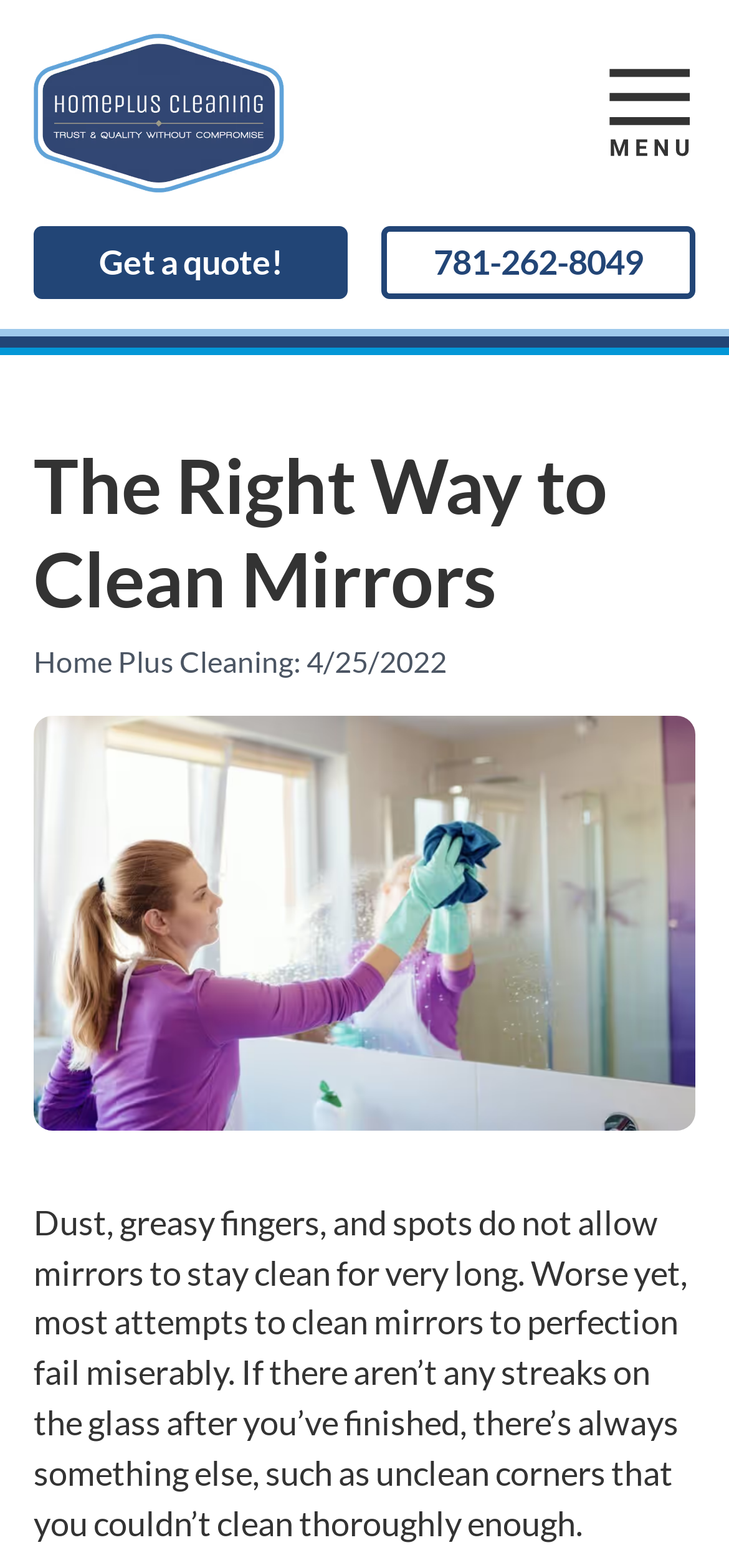Illustrate the webpage thoroughly, mentioning all important details.

The webpage is about cleaning mirrors, with a focus on expert techniques for achieving sparkling reflections. At the top left of the page, there is a logo image and a link to the home page. Next to the logo, there is a button to toggle the menu. On the top right, there is a link to get a quote and a phone number.

Below the top navigation, there is a heading that reads "The Right Way to Clean Mirrors" in a prominent font. Underneath the heading, there is a subheading that displays the website name "Home Plus Cleaning" followed by a colon and the date "4/25/2022".

The main content of the page features a large image related to cleaning mirrors, taking up most of the width of the page. Below the image, there is a block of text that discusses the challenges of cleaning mirrors, including dust, greasy fingers, and spots, and how most attempts to clean mirrors fail.

Overall, the webpage is well-structured, with clear headings and concise text that provides valuable information on cleaning mirrors.